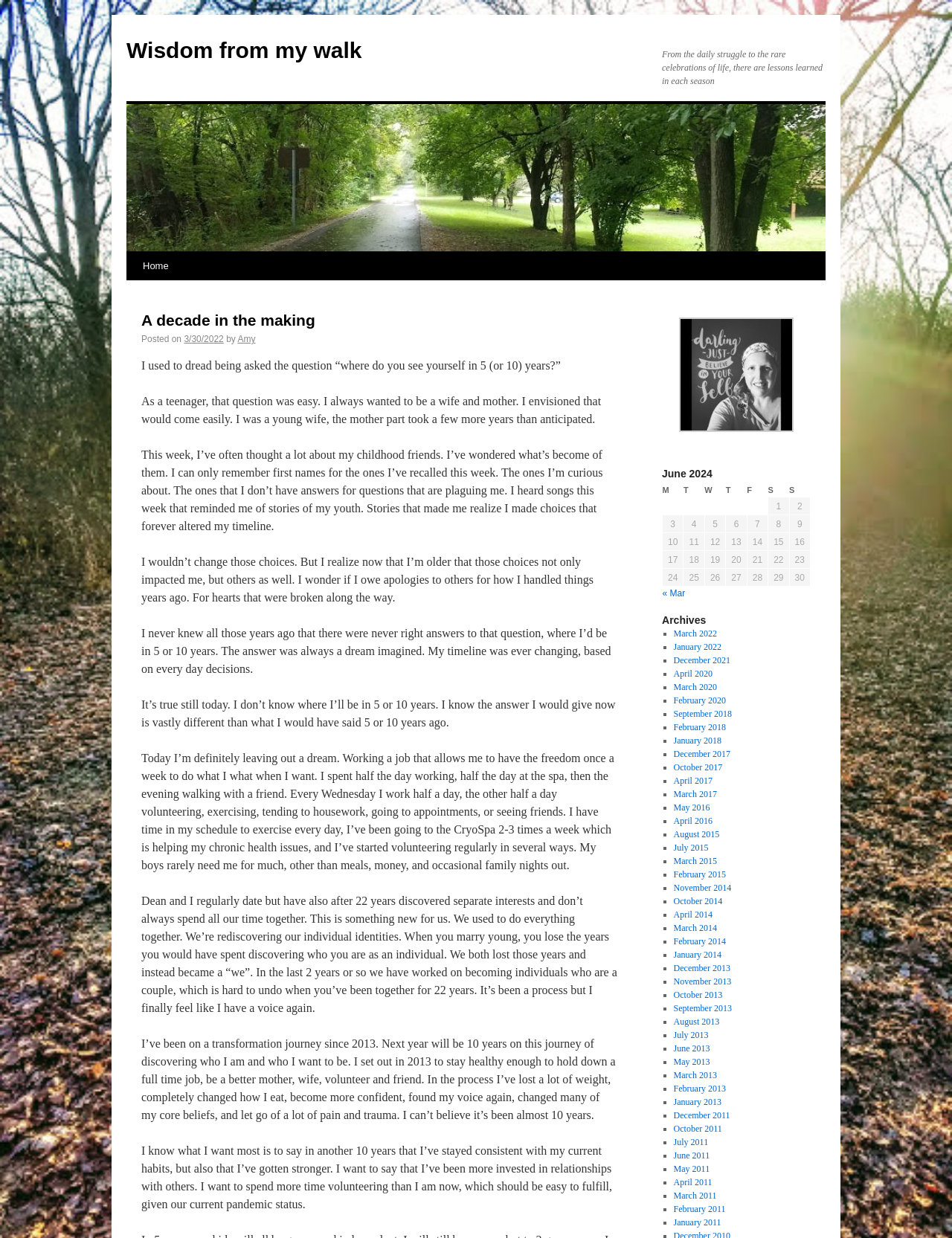Determine the bounding box coordinates of the element's region needed to click to follow the instruction: "Click on the 'March 2022' link". Provide these coordinates as four float numbers between 0 and 1, formatted as [left, top, right, bottom].

[0.707, 0.508, 0.753, 0.516]